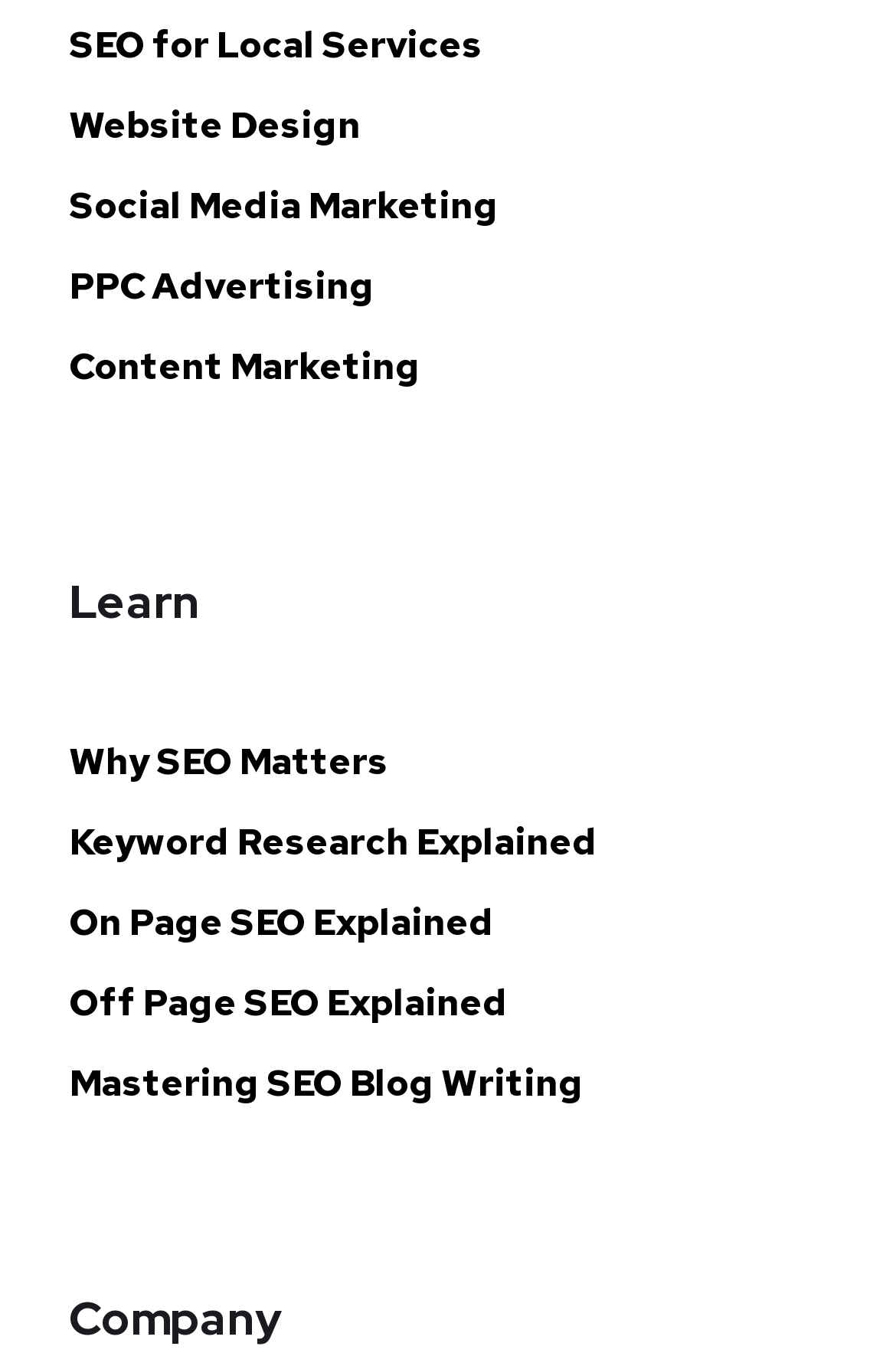Return the bounding box coordinates of the UI element that corresponds to this description: "Mastering SEO Blog Writing". The coordinates must be given as four float numbers in the range of 0 and 1, [left, top, right, bottom].

[0.077, 0.778, 0.923, 0.811]